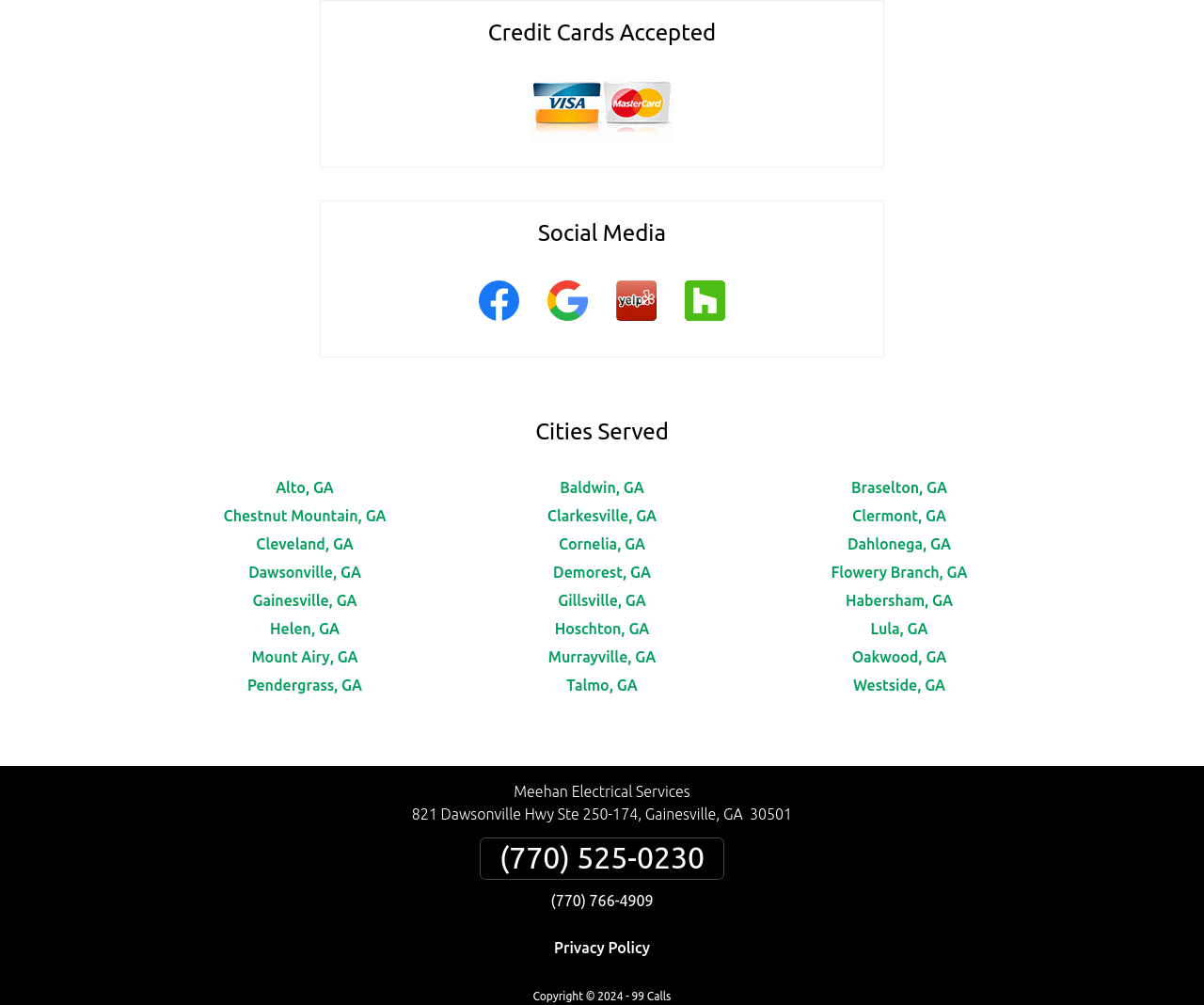Can you provide the bounding box coordinates for the element that should be clicked to implement the instruction: "Click on Facebook"?

[0.386, 0.31, 0.443, 0.332]